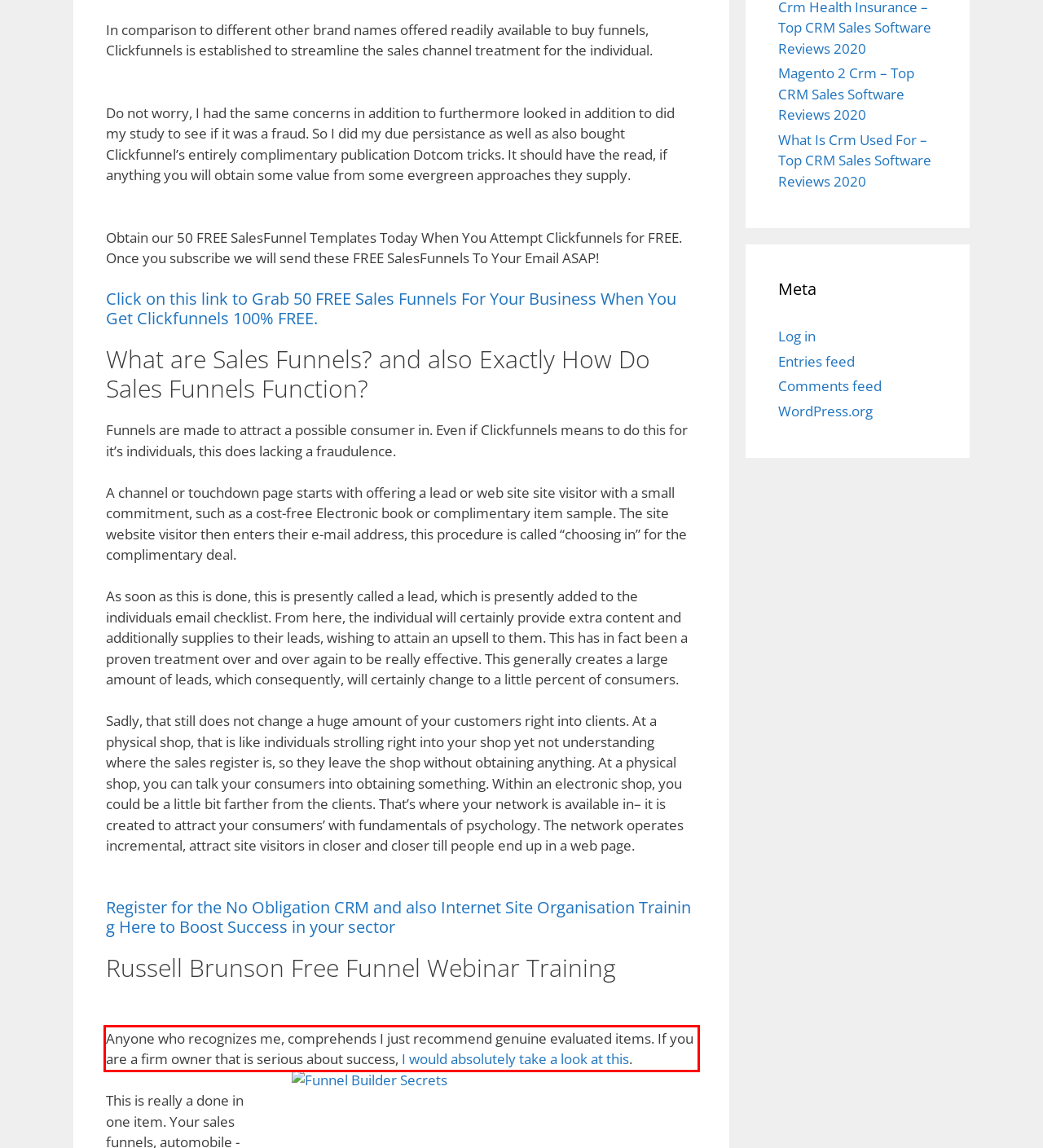Given a webpage screenshot with a red bounding box, perform OCR to read and deliver the text enclosed by the red bounding box.

Anyone who recognizes me, comprehends I just recommend genuine evaluated items. If you are a firm owner that is serious about success, I would absolutely take a look at this.